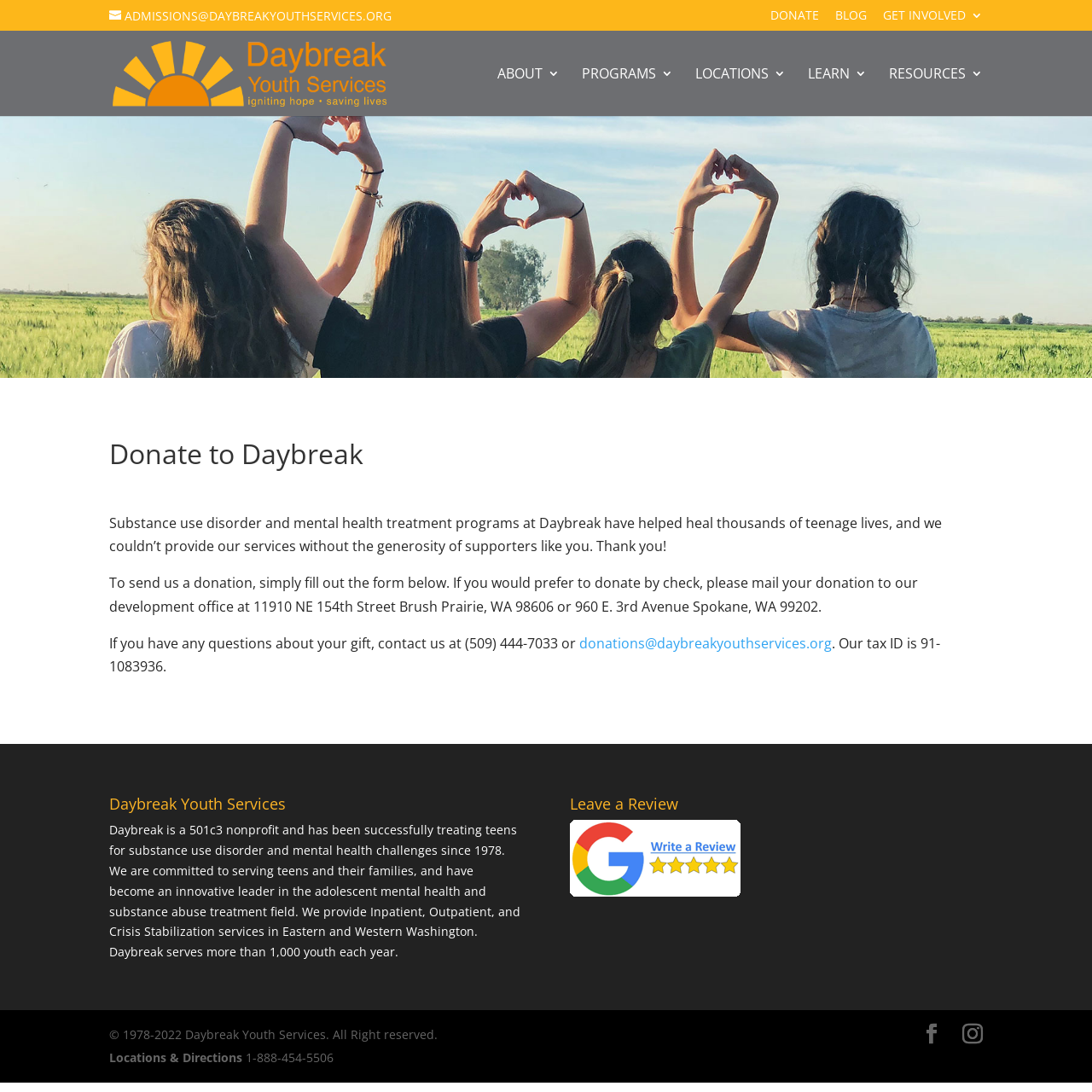How many youth are served by the organization each year?
We need a detailed and meticulous answer to the question.

The number of youth served is mentioned in the StaticText 'Daybreak serves more than 1,000 youth each year.' with bounding box coordinates [0.1, 0.753, 0.477, 0.879].